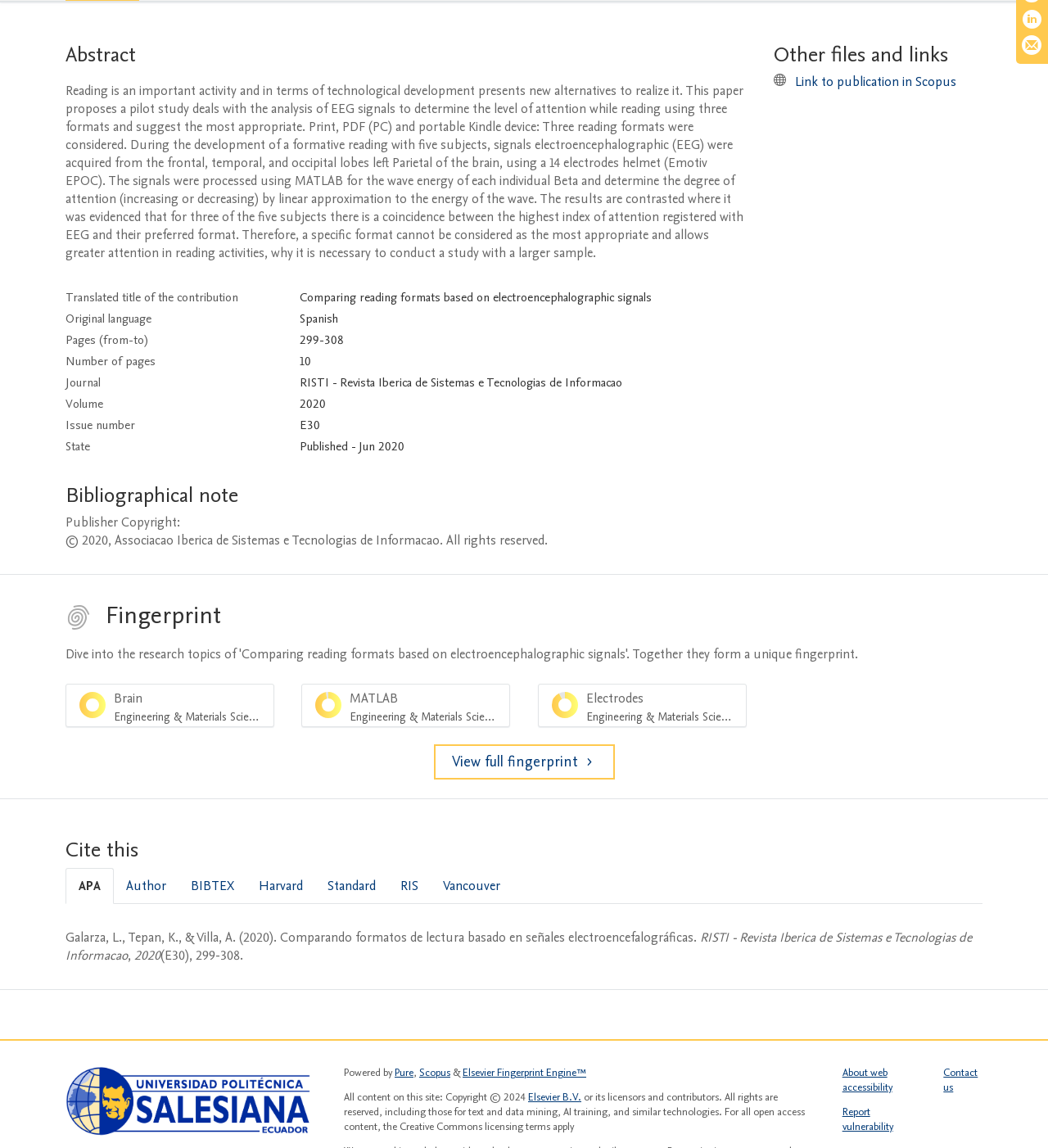Given the webpage screenshot, identify the bounding box of the UI element that matches this description: "Elsevier Fingerprint Engine™".

[0.441, 0.928, 0.559, 0.941]